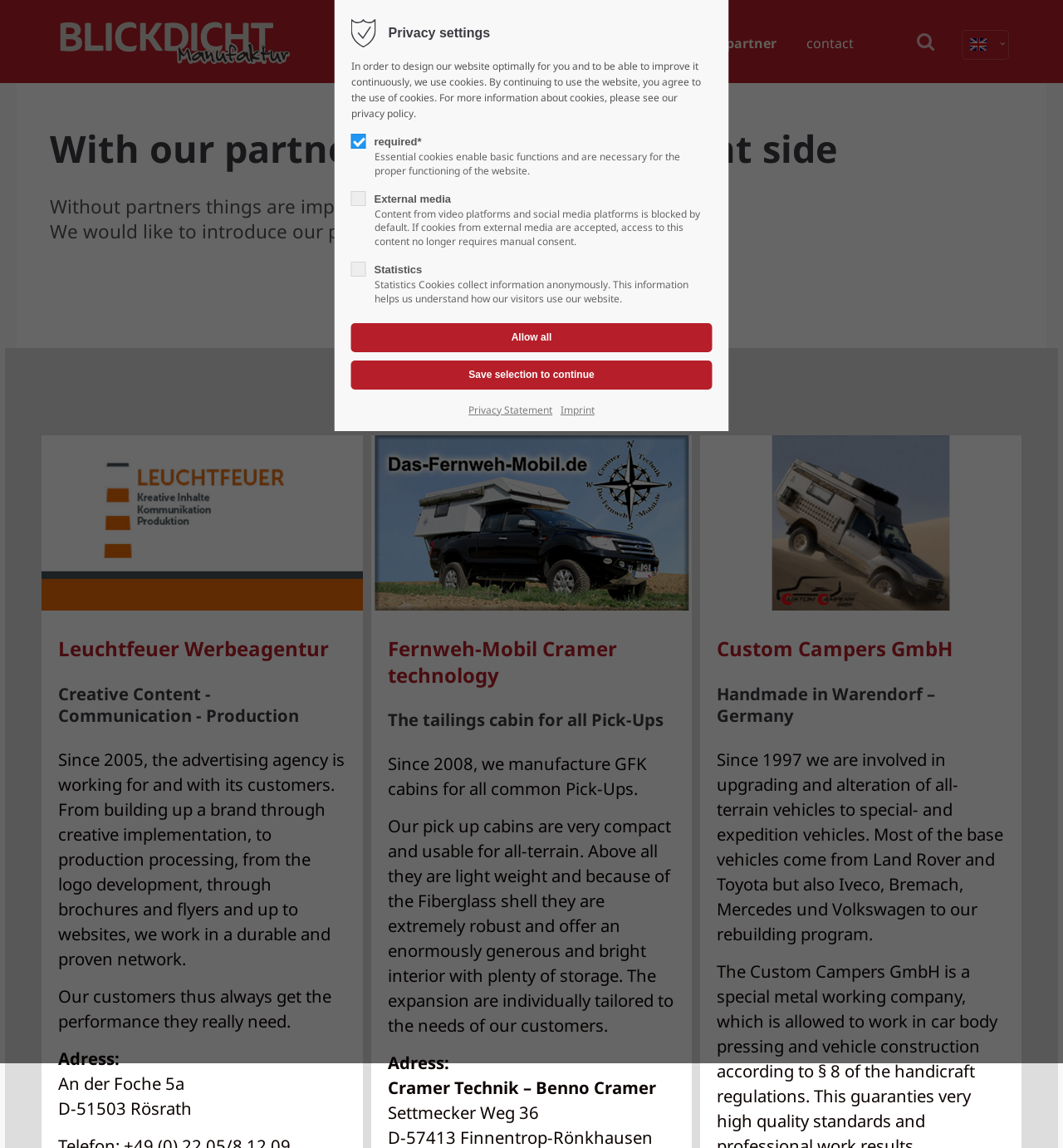Using the webpage screenshot, locate the HTML element that fits the following description and provide its bounding box: "Privacy Statement".

[0.441, 0.35, 0.52, 0.364]